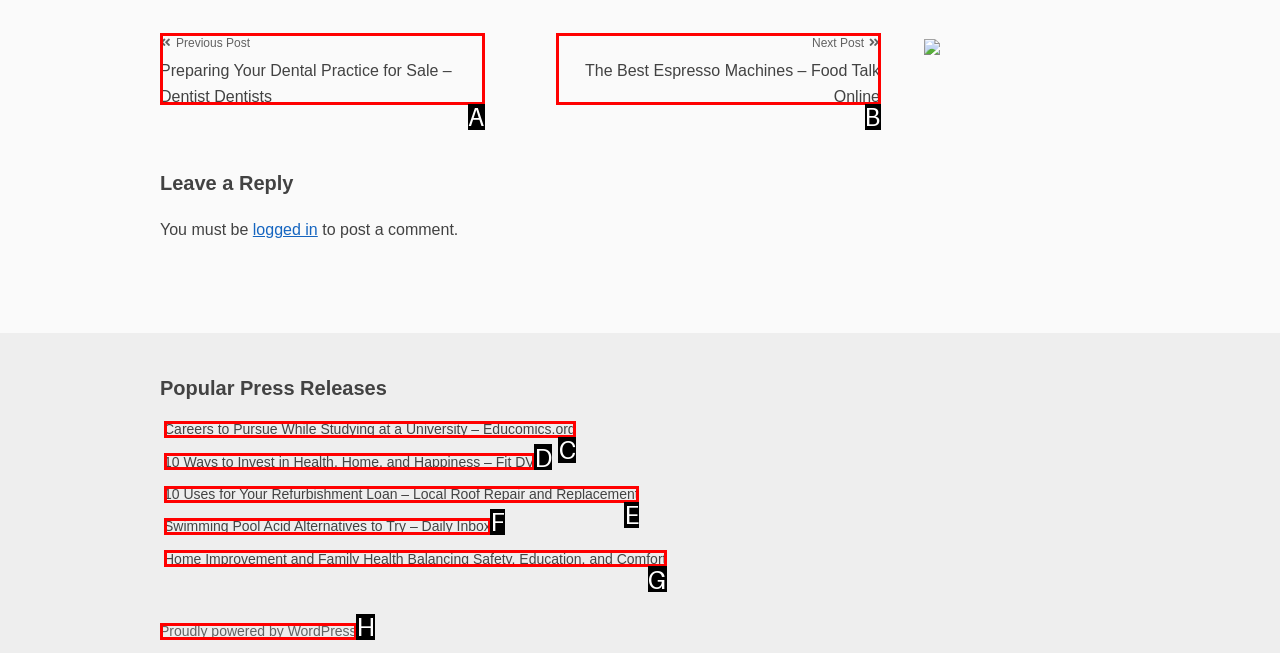Determine the option that aligns with this description: Proudly powered by WordPress
Reply with the option's letter directly.

H